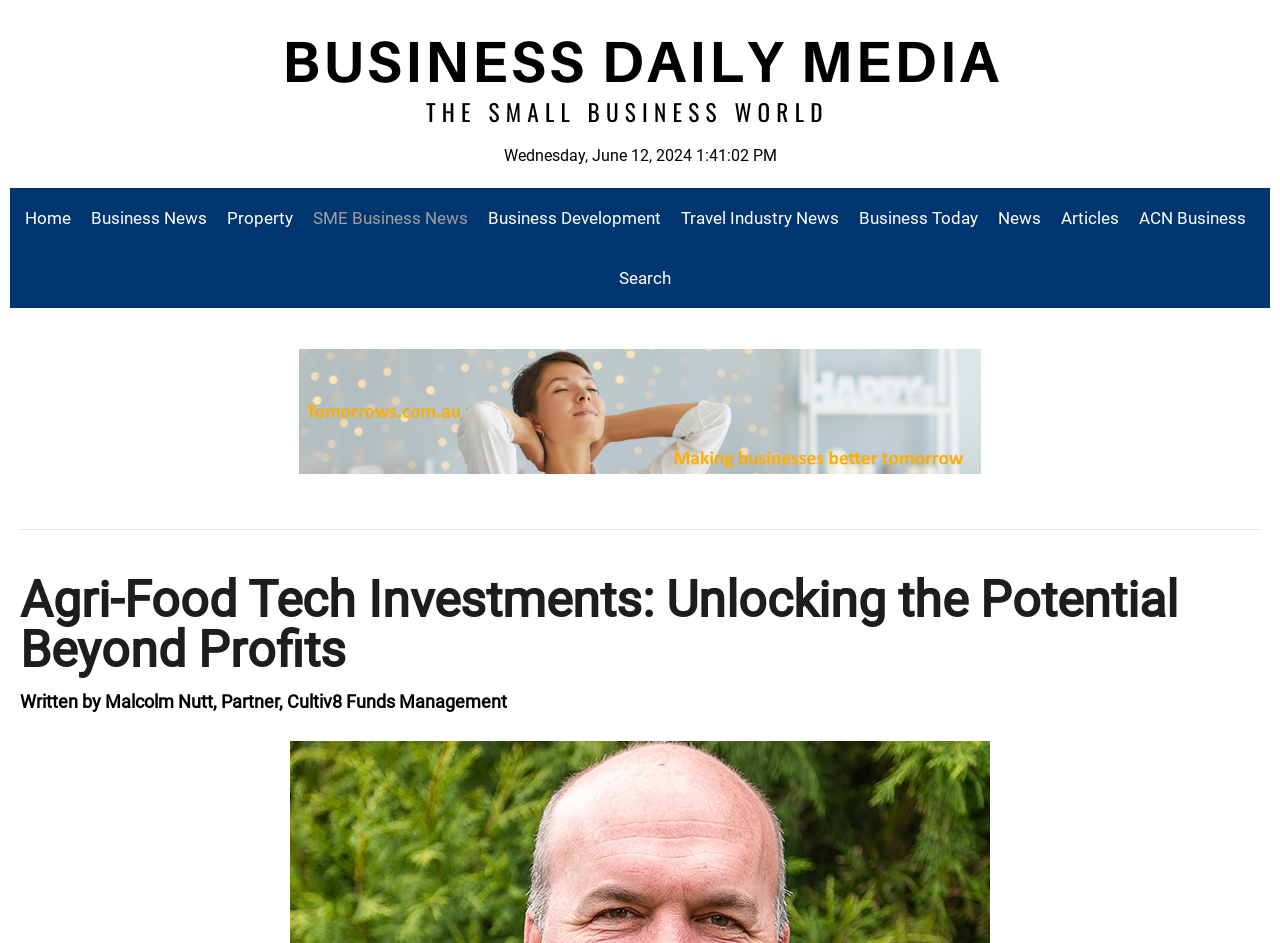Determine the bounding box coordinates of the UI element that matches the following description: "IN WHICH WE’RE GIVEN PARADISE". The coordinates should be four float numbers between 0 and 1 in the format [left, top, right, bottom].

None